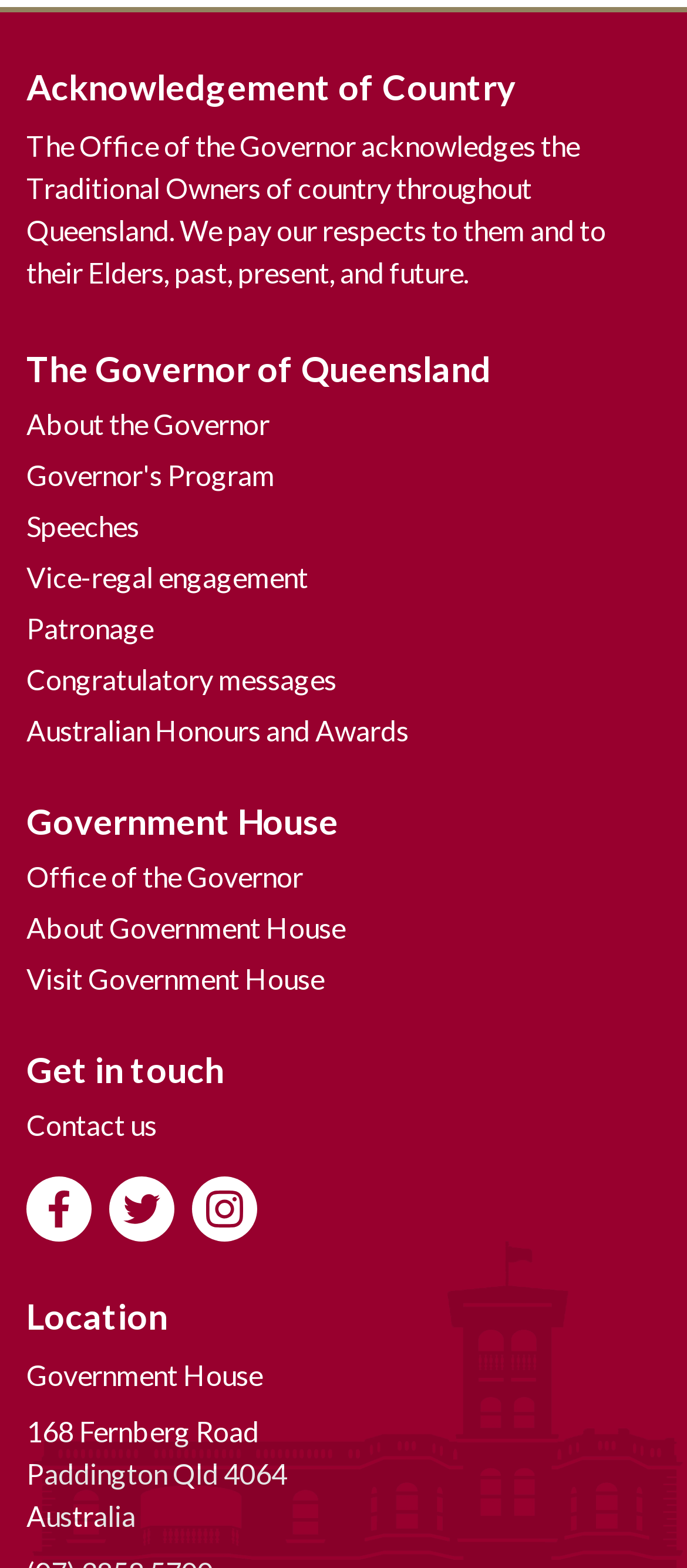Find the bounding box coordinates corresponding to the UI element with the description: "Follow us on Instagram". The coordinates should be formatted as [left, top, right, bottom], with values as floats between 0 and 1.

[0.279, 0.751, 0.374, 0.792]